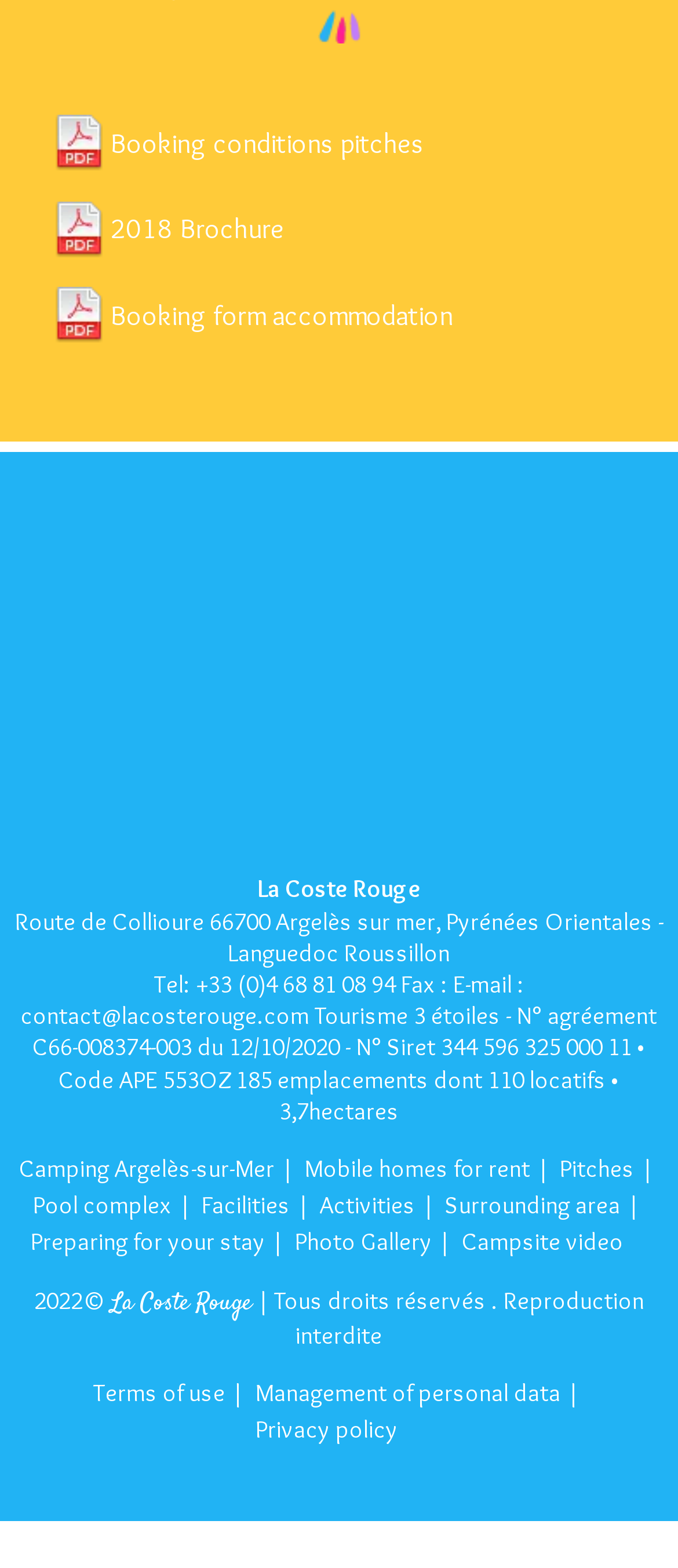Identify the bounding box coordinates for the UI element described by the following text: "Management of personal data". Provide the coordinates as four float numbers between 0 and 1, in the format [left, top, right, bottom].

[0.376, 0.878, 0.827, 0.898]